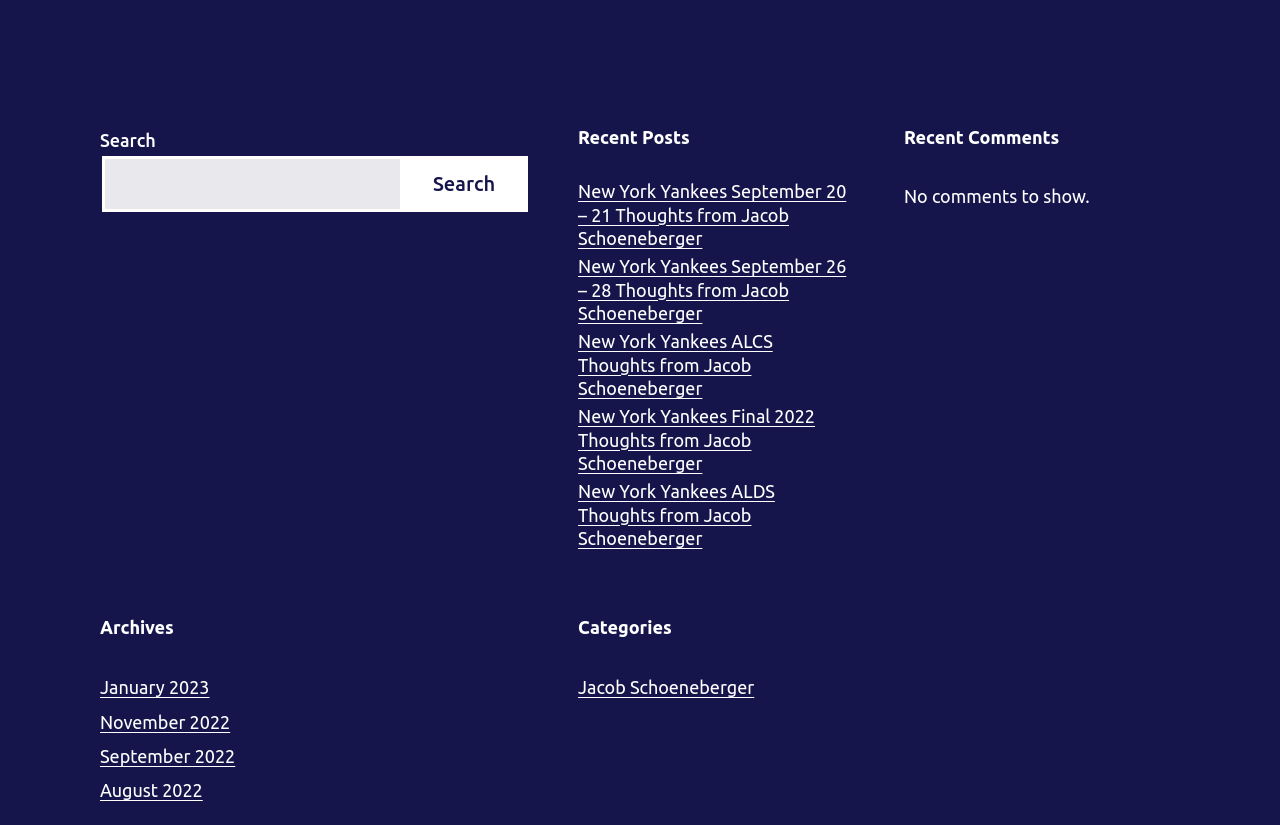Please provide the bounding box coordinates for the element that needs to be clicked to perform the following instruction: "search something". The coordinates should be given as four float numbers between 0 and 1, i.e., [left, top, right, bottom].

None